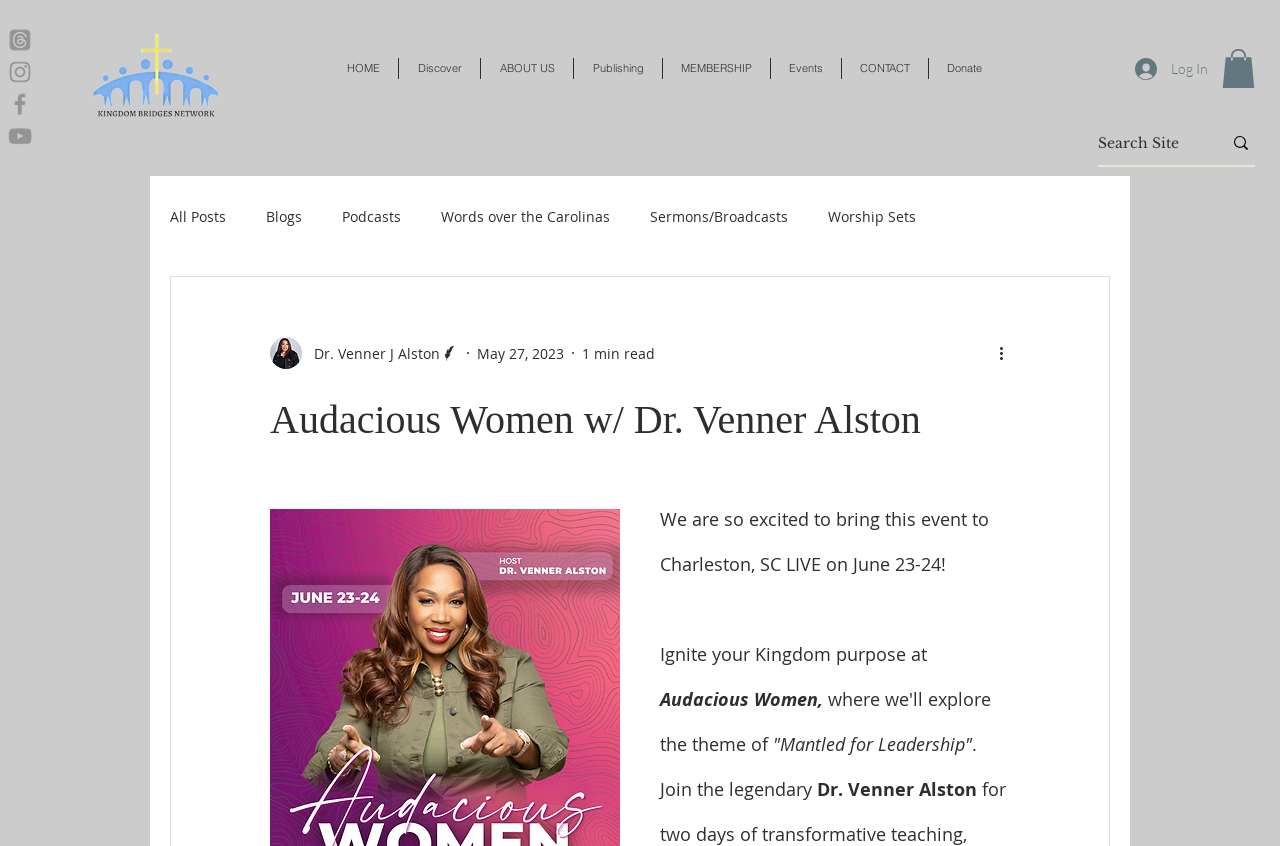Please provide the bounding box coordinate of the region that matches the element description: aria-label="Search Site" name="q" placeholder="Search Site". Coordinates should be in the format (top-left x, top-left y, bottom-right x, bottom-right y) and all values should be between 0 and 1.

[0.858, 0.144, 0.931, 0.196]